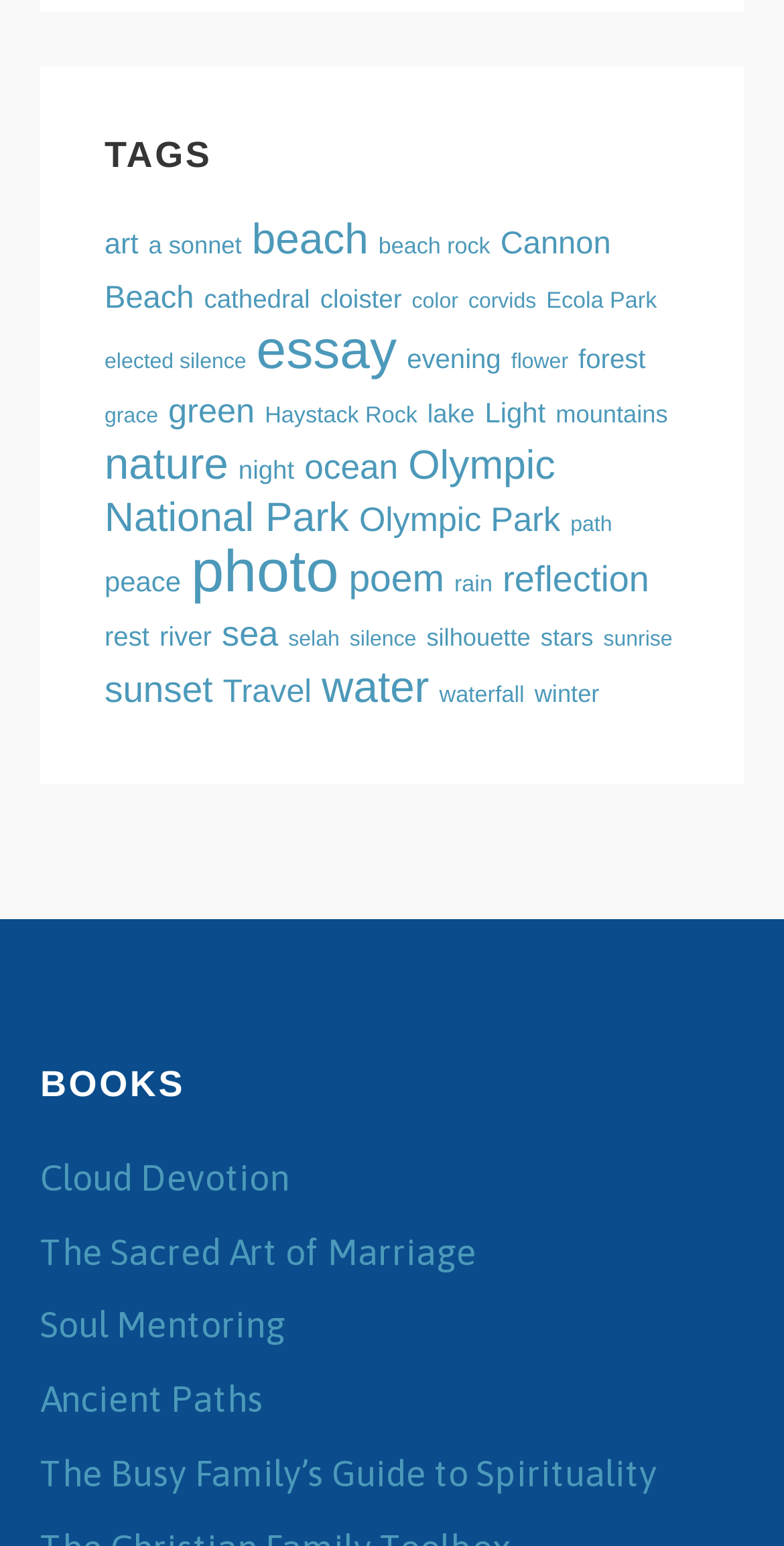How many links are under the 'TAGS' heading?
Refer to the screenshot and respond with a concise word or phrase.

30